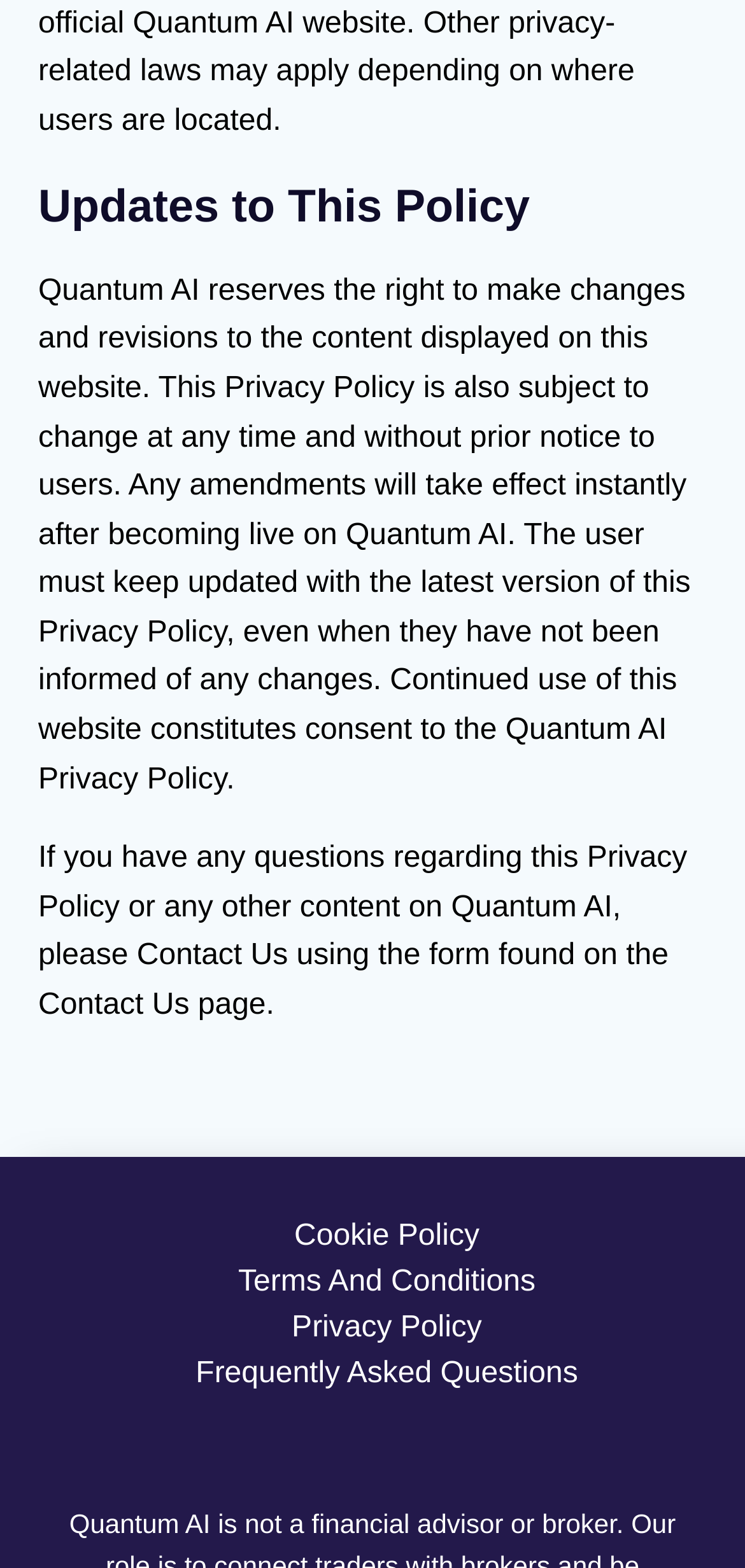Use a single word or phrase to answer the question: 
What other related policies are available?

Cookie Policy, Terms And Conditions